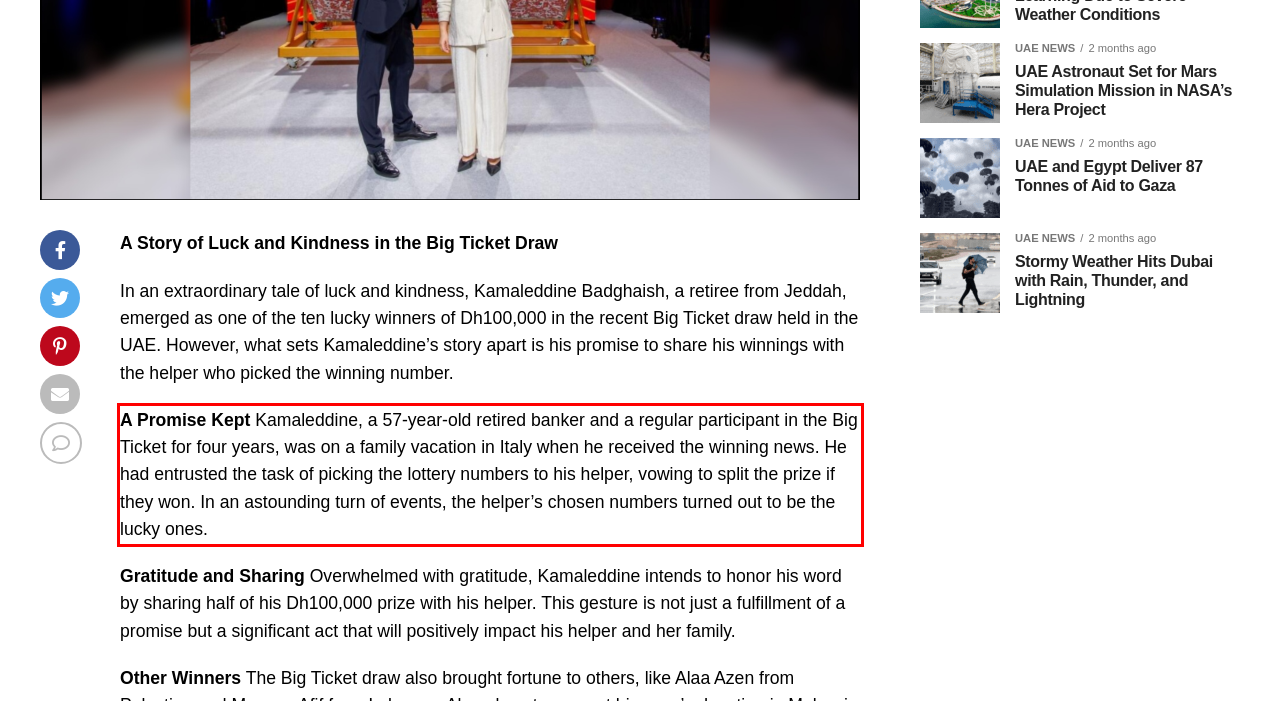Given a screenshot of a webpage, identify the red bounding box and perform OCR to recognize the text within that box.

A Promise Kept Kamaleddine, a 57-year-old retired banker and a regular participant in the Big Ticket for four years, was on a family vacation in Italy when he received the winning news. He had entrusted the task of picking the lottery numbers to his helper, vowing to split the prize if they won. In an astounding turn of events, the helper’s chosen numbers turned out to be the lucky ones.